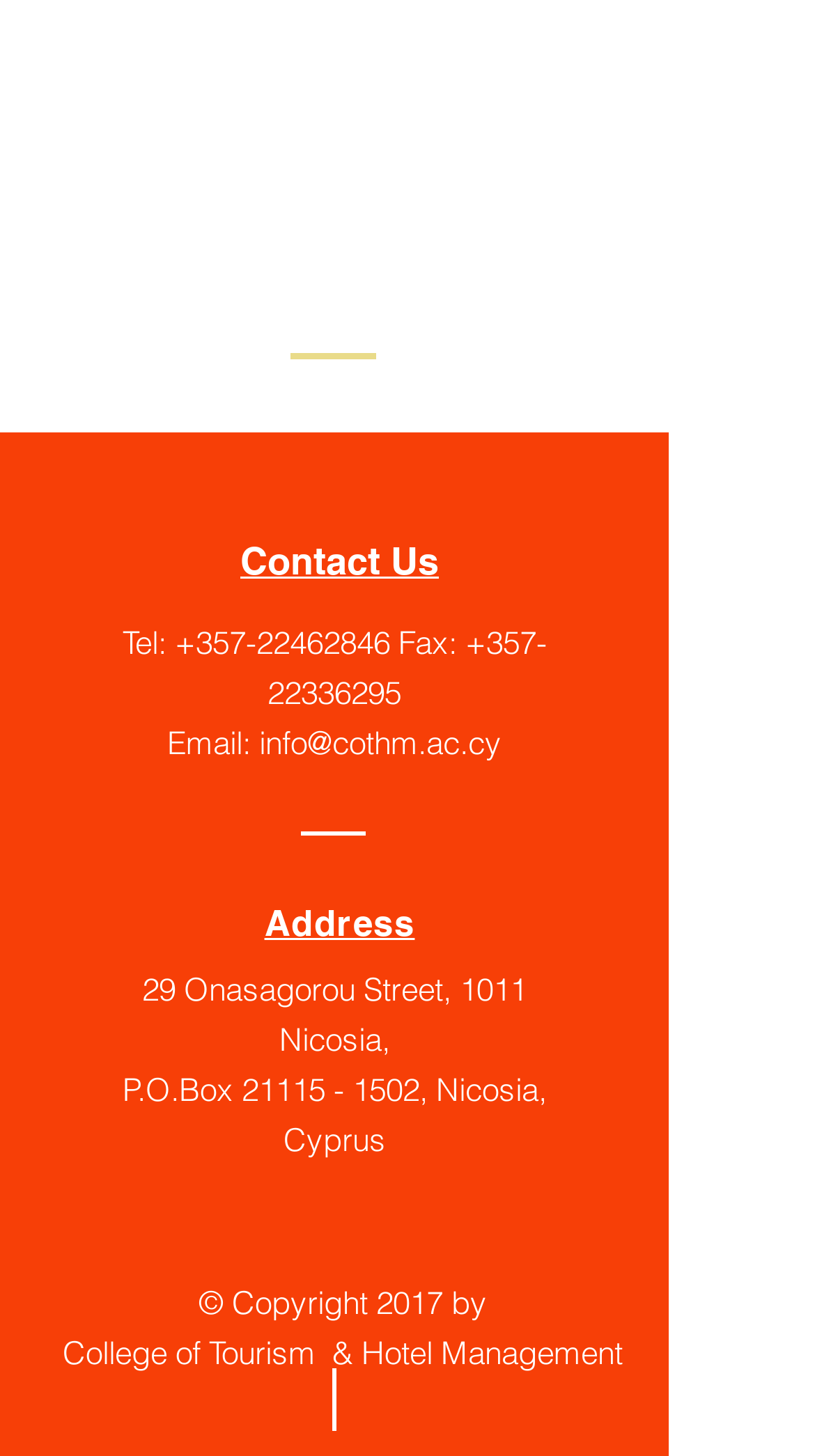Using the description "+357-22462846", locate and provide the bounding box of the UI element.

[0.214, 0.428, 0.478, 0.455]